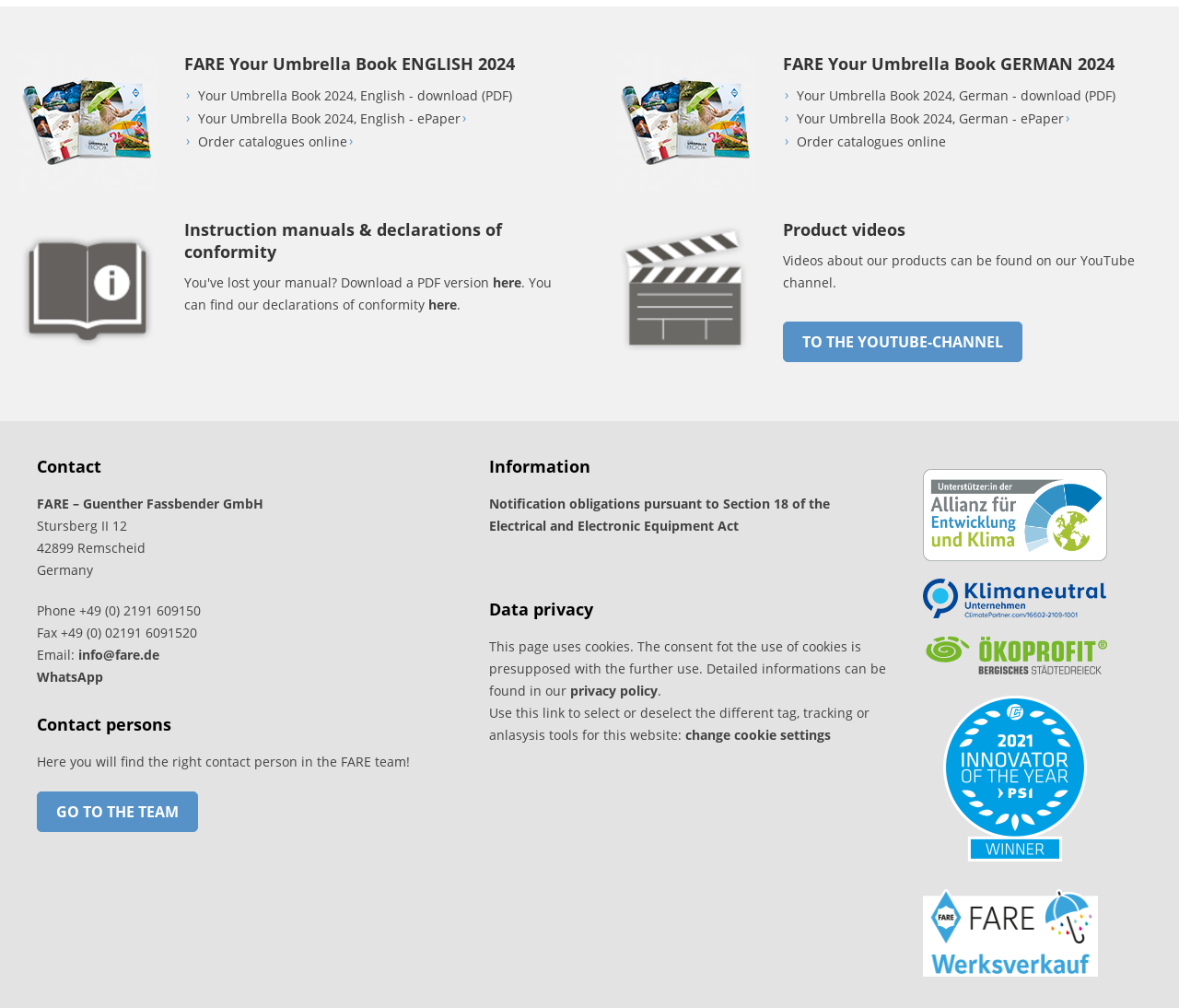What is the company name?
Examine the image and give a concise answer in one word or a short phrase.

FARE – Guenther Fassbender GmbH